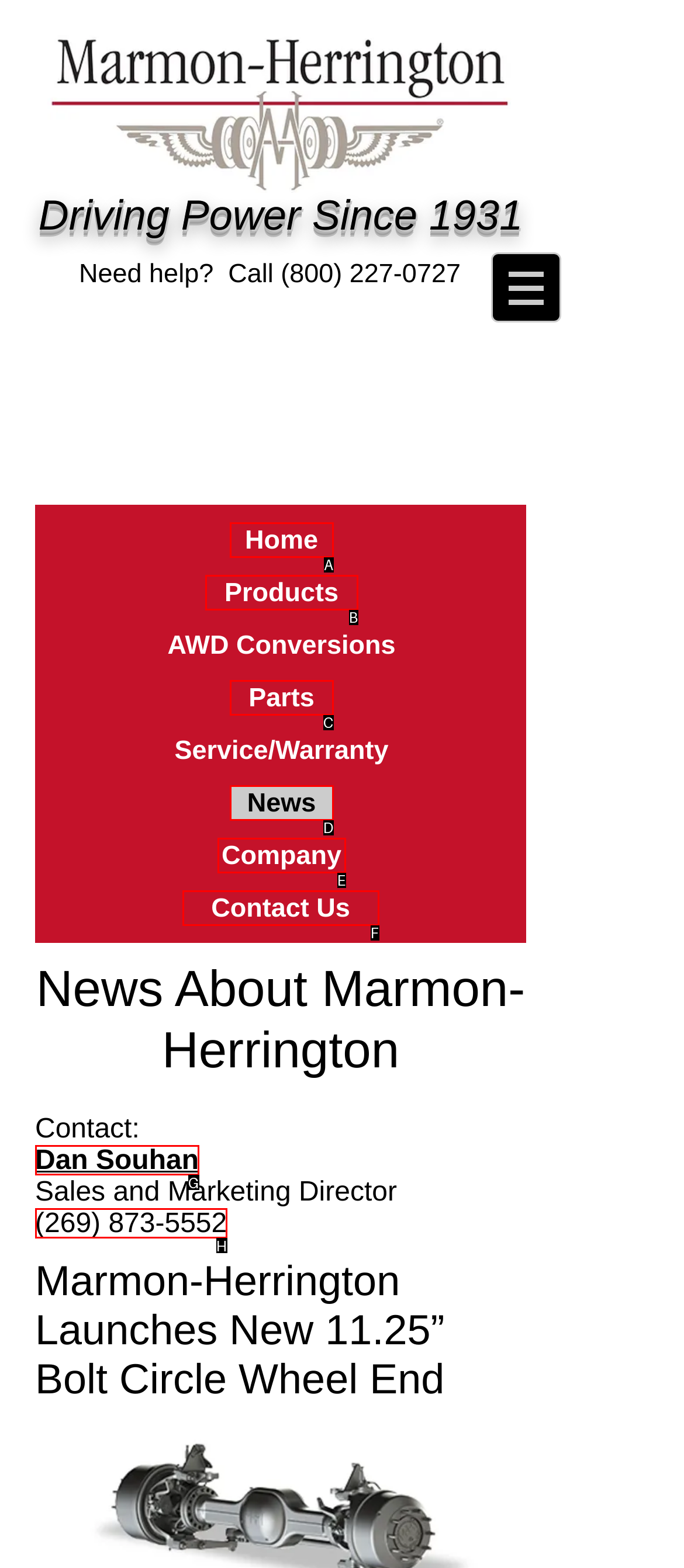Point out the HTML element that matches the following description: Dan Souhan
Answer with the letter from the provided choices.

G